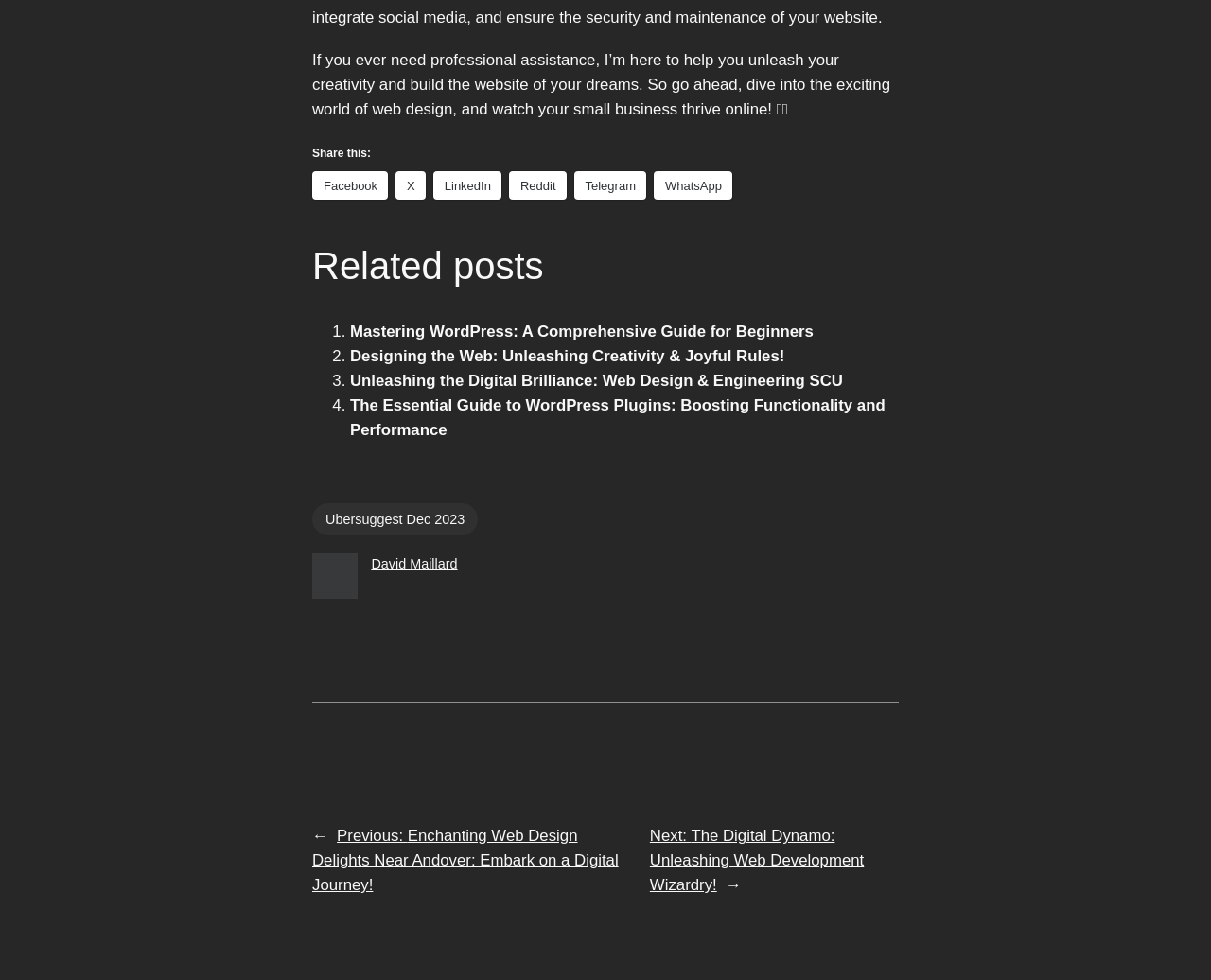Pinpoint the bounding box coordinates of the element that must be clicked to accomplish the following instruction: "Go to previous post". The coordinates should be in the format of four float numbers between 0 and 1, i.e., [left, top, right, bottom].

[0.258, 0.844, 0.511, 0.912]